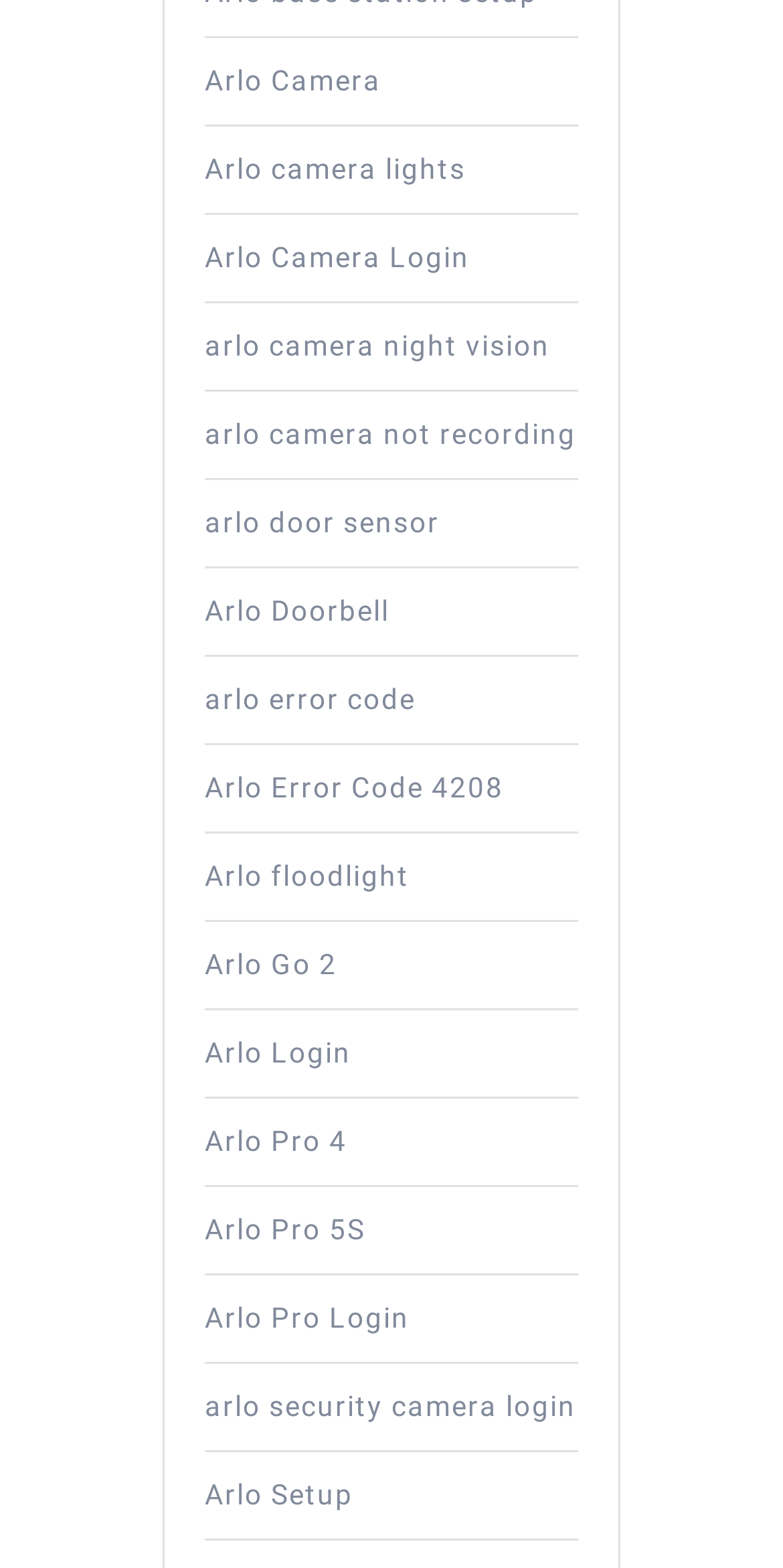Using the elements shown in the image, answer the question comprehensively: What is the purpose of the login feature?

The webpage contains multiple links with 'Login' in them, such as 'Arlo Login', 'Arlo Pro Login', etc. This suggests that the login feature is used to access user accounts and manage their Arlo devices.